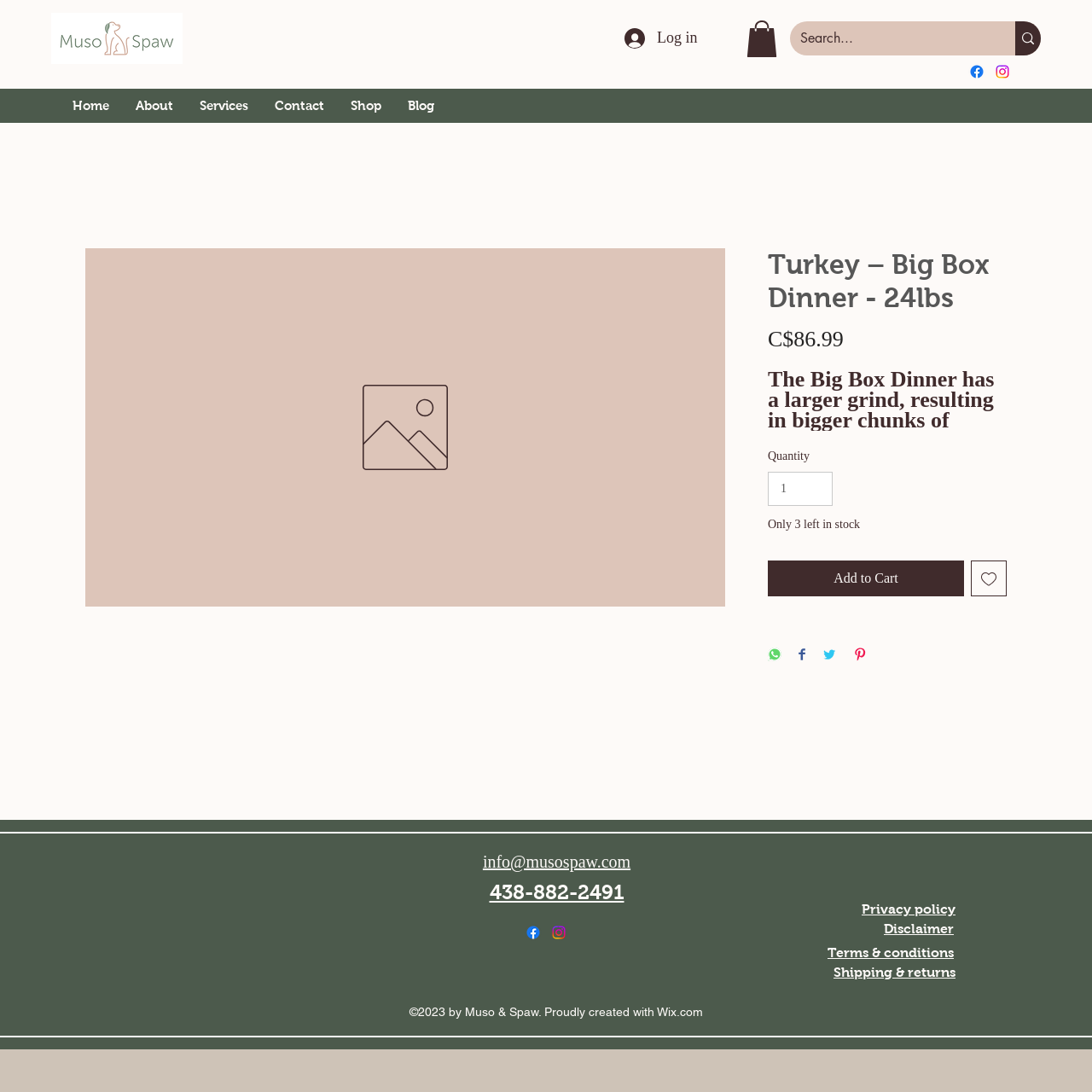Identify the bounding box coordinates of the specific part of the webpage to click to complete this instruction: "Contact us via email".

[0.442, 0.781, 0.577, 0.798]